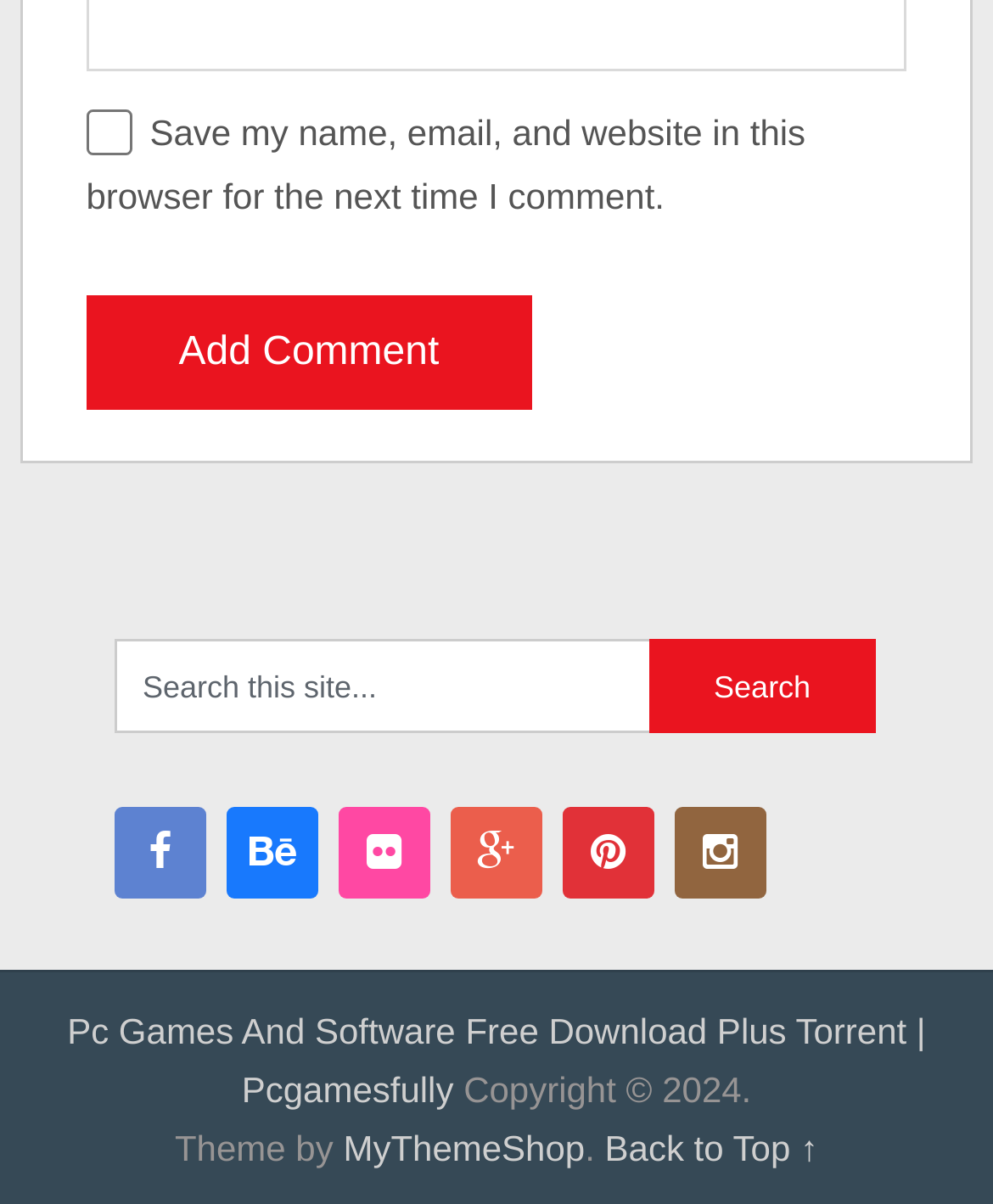What is the function of the 'Back to Top ↑' link?
Using the visual information, reply with a single word or short phrase.

Go back to top